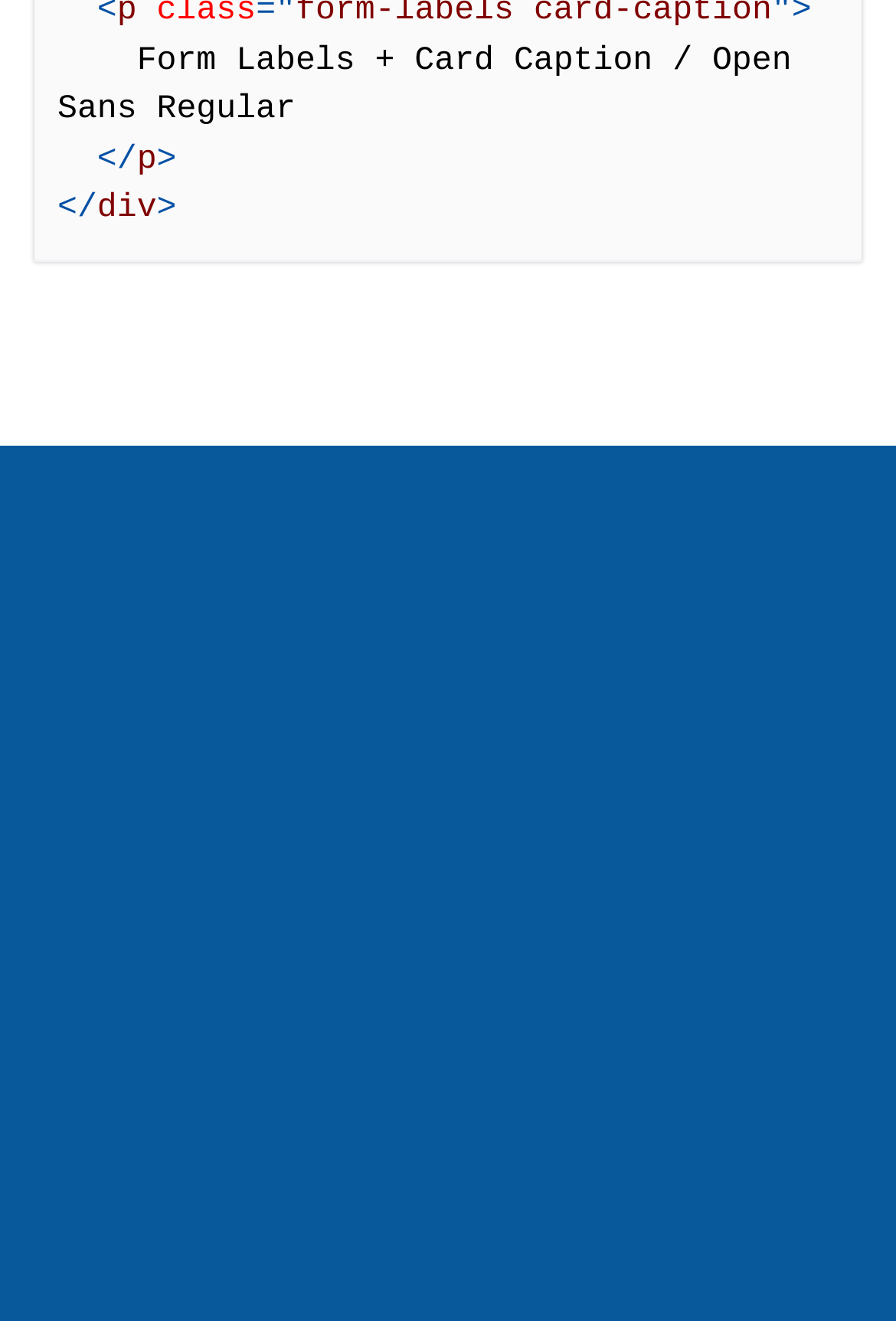What is the company name displayed on the image?
Analyze the screenshot and provide a detailed answer to the question.

The image on the webpage has an OCR text 'Trimble', which is the company name displayed on the image.